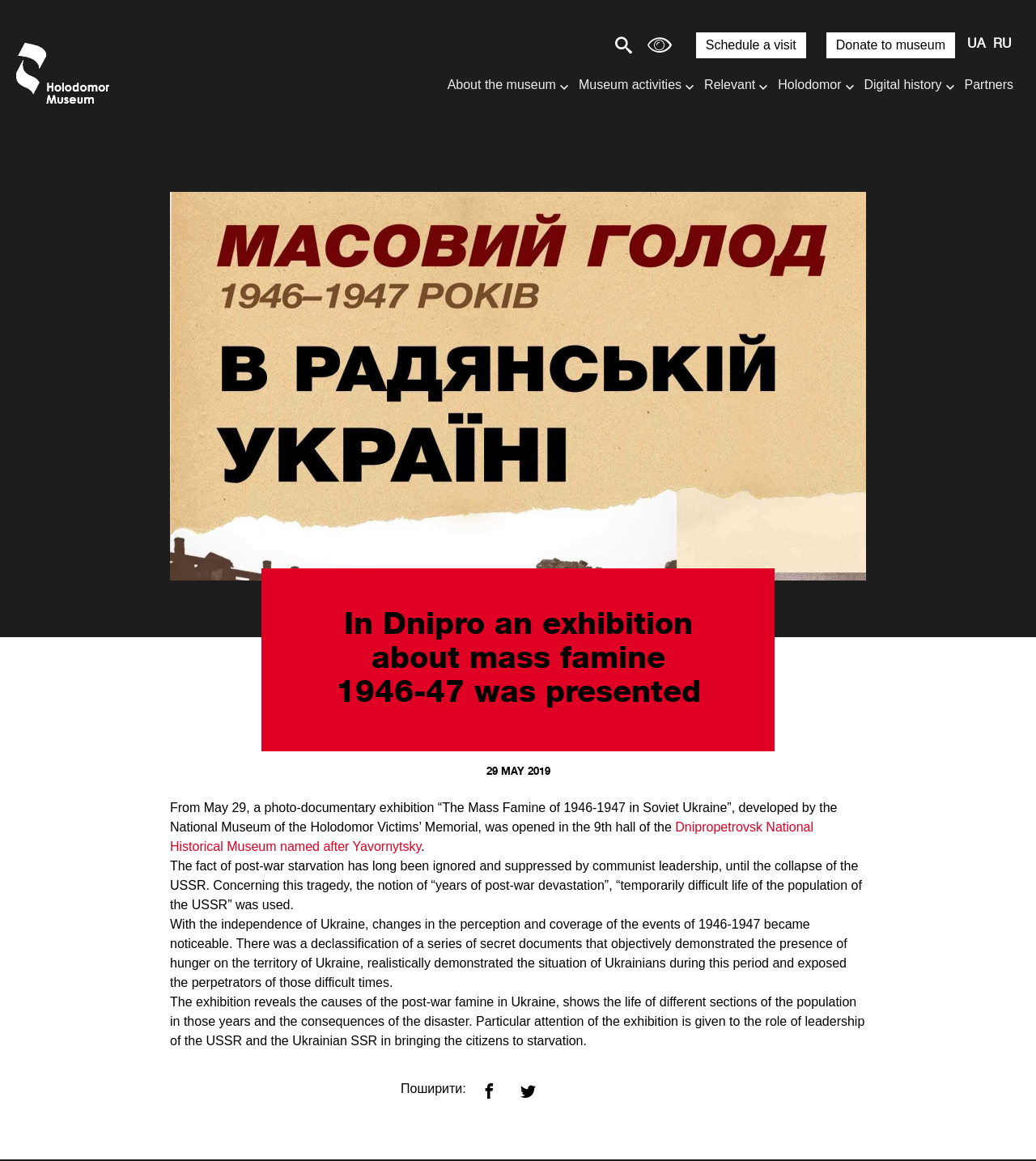Locate and generate the text content of the webpage's heading.

In Dnipro an exhibition about mass famine 1946-47 was presented